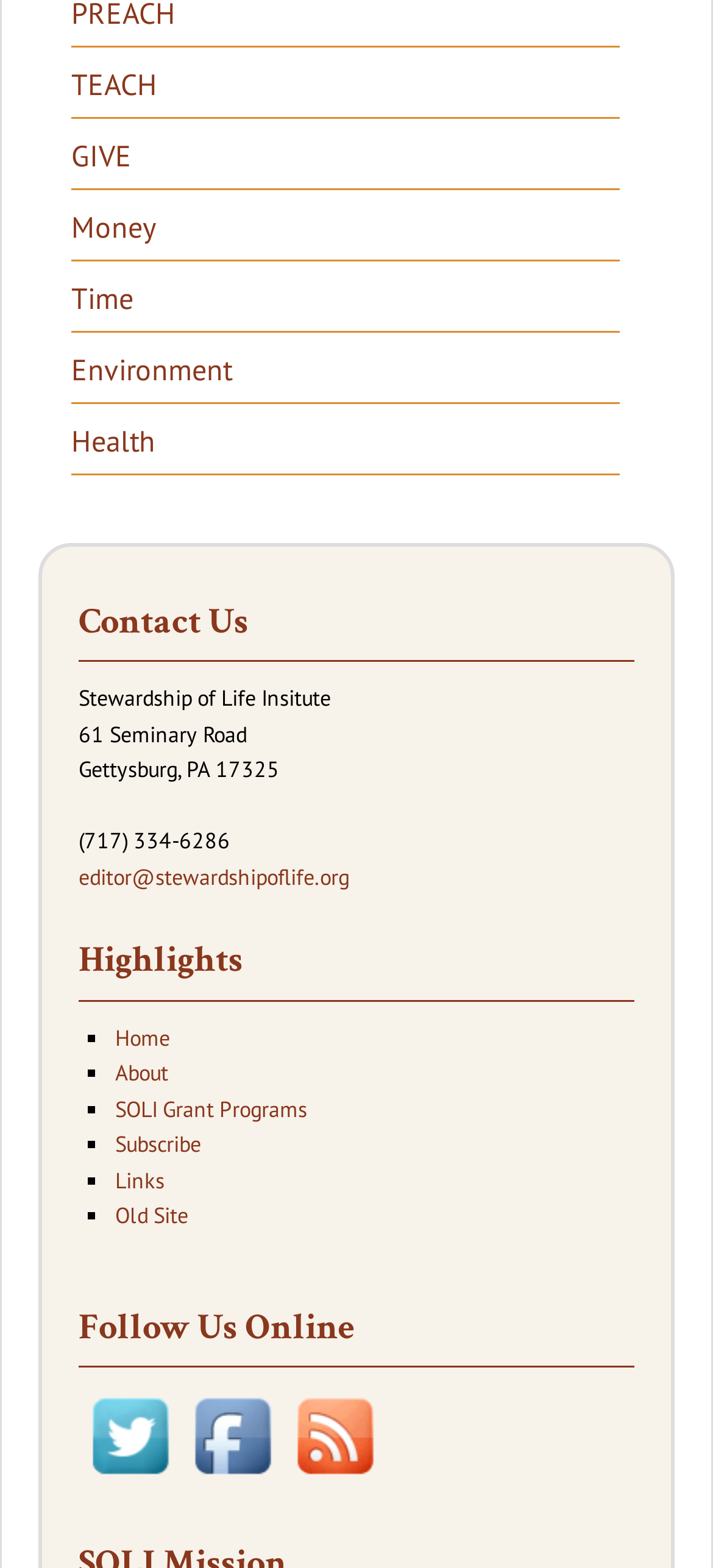From the screenshot, find the bounding box of the UI element matching this description: "Old Site". Supply the bounding box coordinates in the form [left, top, right, bottom], each a float between 0 and 1.

[0.162, 0.767, 0.264, 0.784]